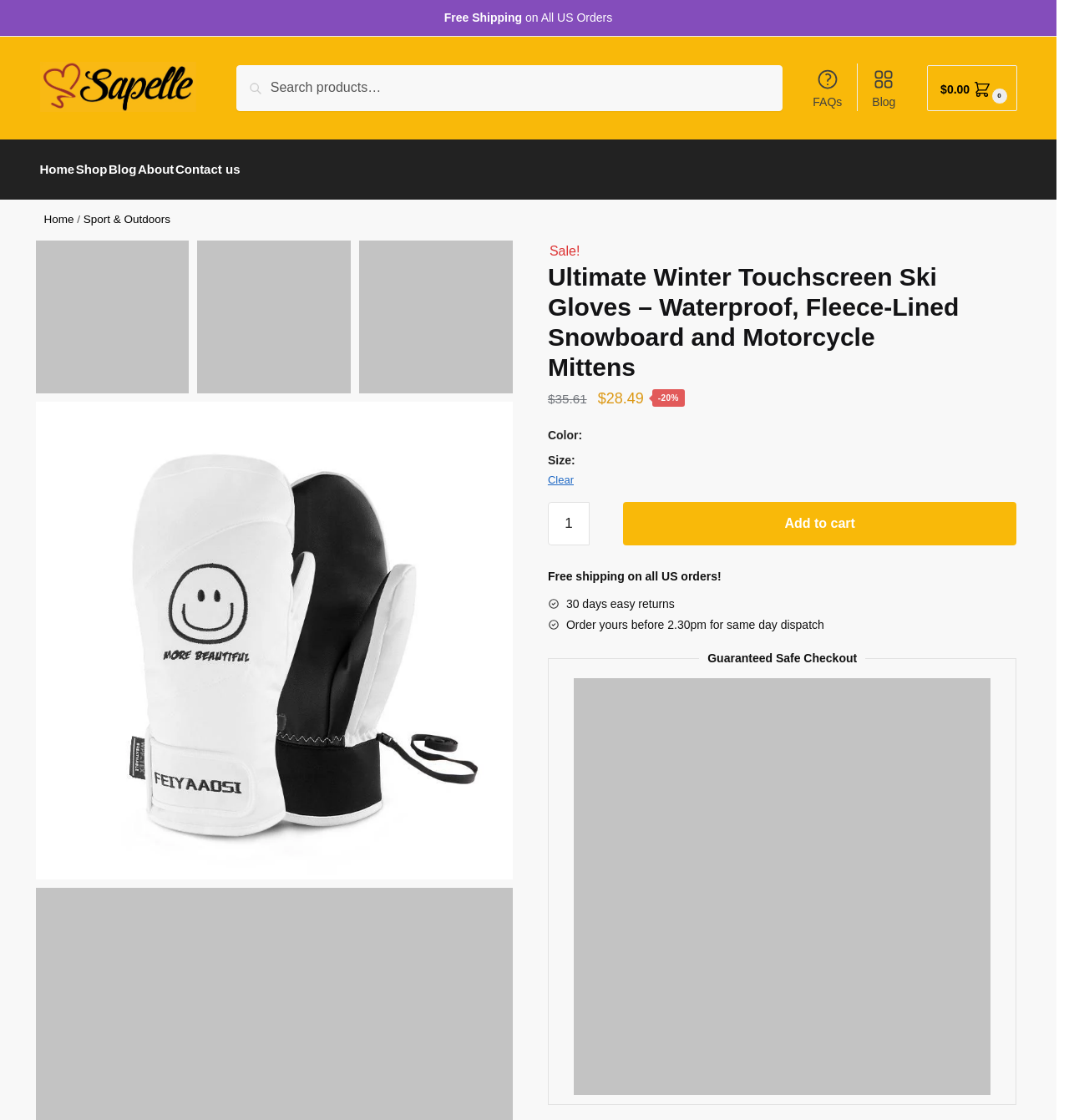Locate the bounding box coordinates of the area where you should click to accomplish the instruction: "View cart contents".

[0.867, 0.058, 0.951, 0.099]